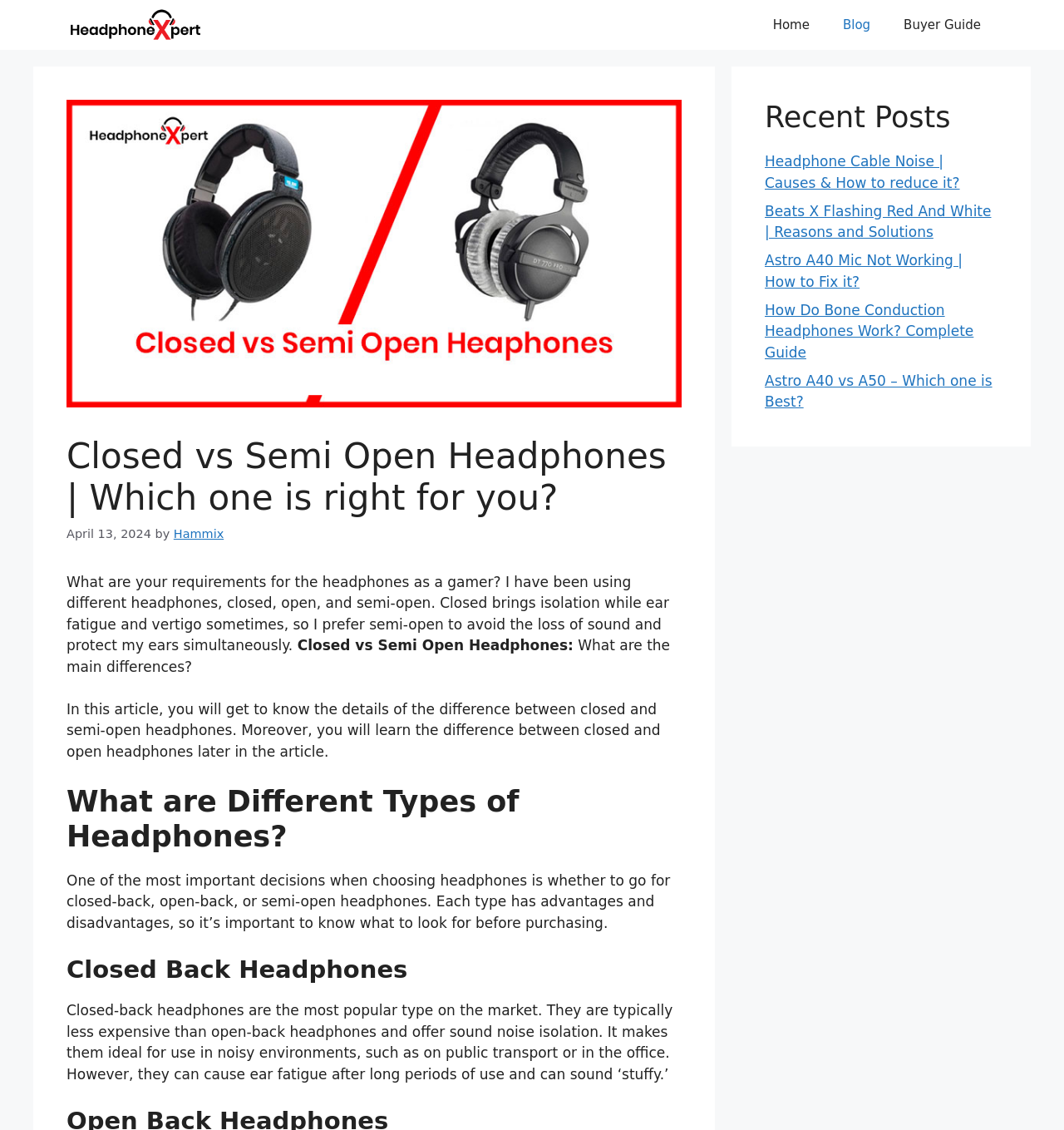Based on the element description Hammix, identify the bounding box of the UI element in the given webpage screenshot. The coordinates should be in the format (top-left x, top-left y, bottom-right x, bottom-right y) and must be between 0 and 1.

[0.163, 0.467, 0.21, 0.478]